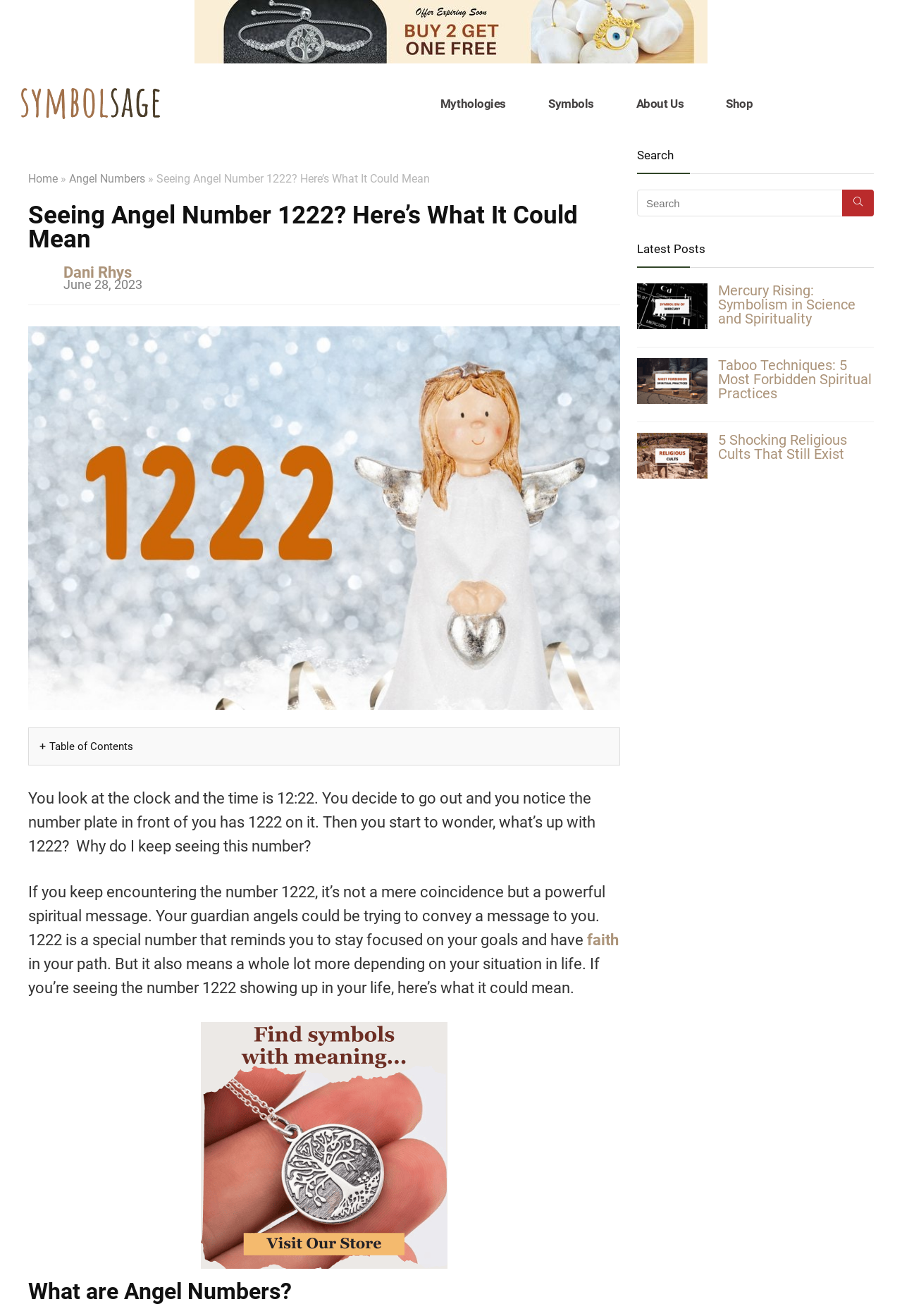Point out the bounding box coordinates of the section to click in order to follow this instruction: "Search for something".

[0.706, 0.144, 0.969, 0.164]